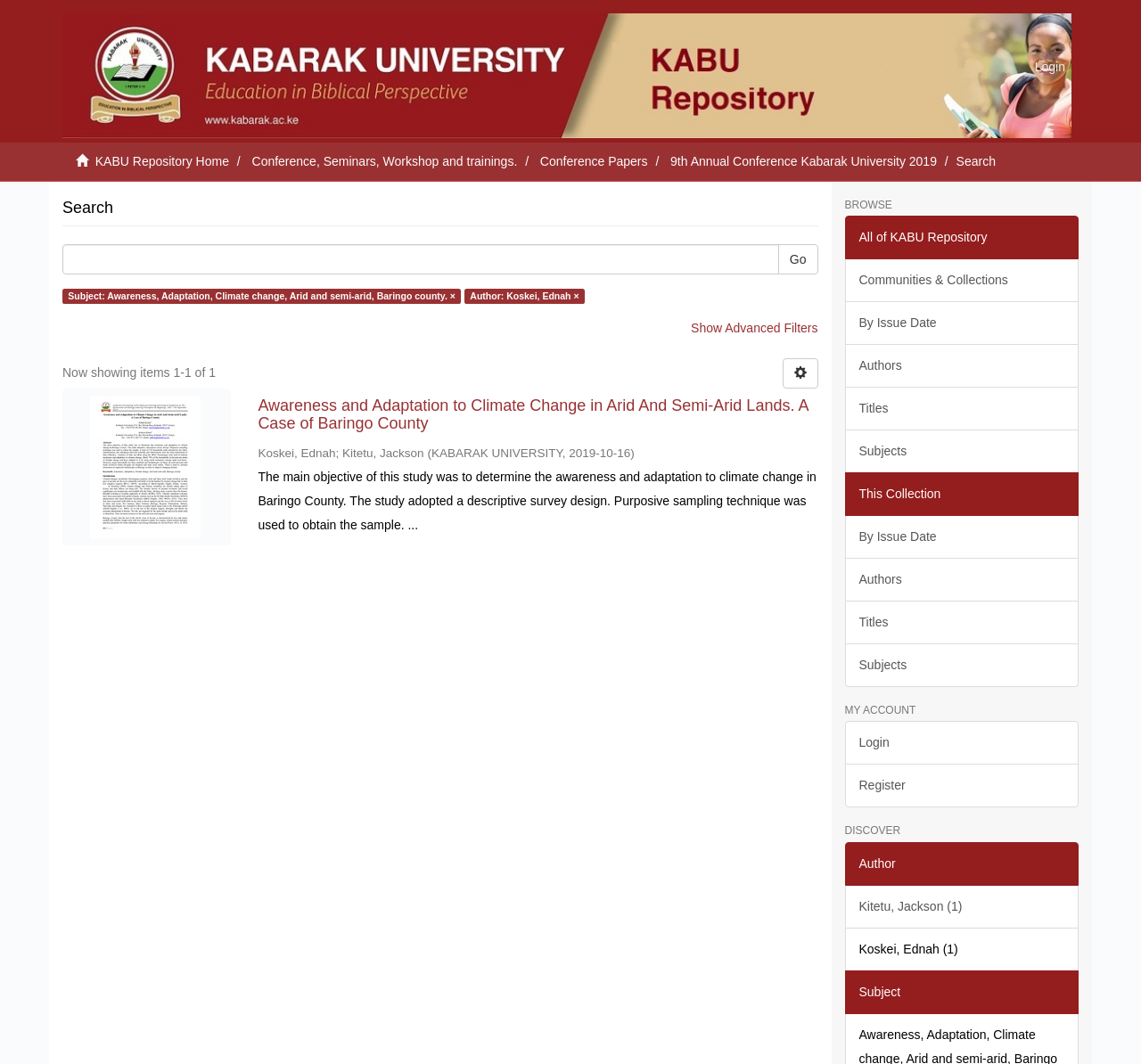Locate the bounding box coordinates of the element to click to perform the following action: 'Login to the system'. The coordinates should be given as four float values between 0 and 1, in the form of [left, top, right, bottom].

[0.895, 0.042, 0.945, 0.084]